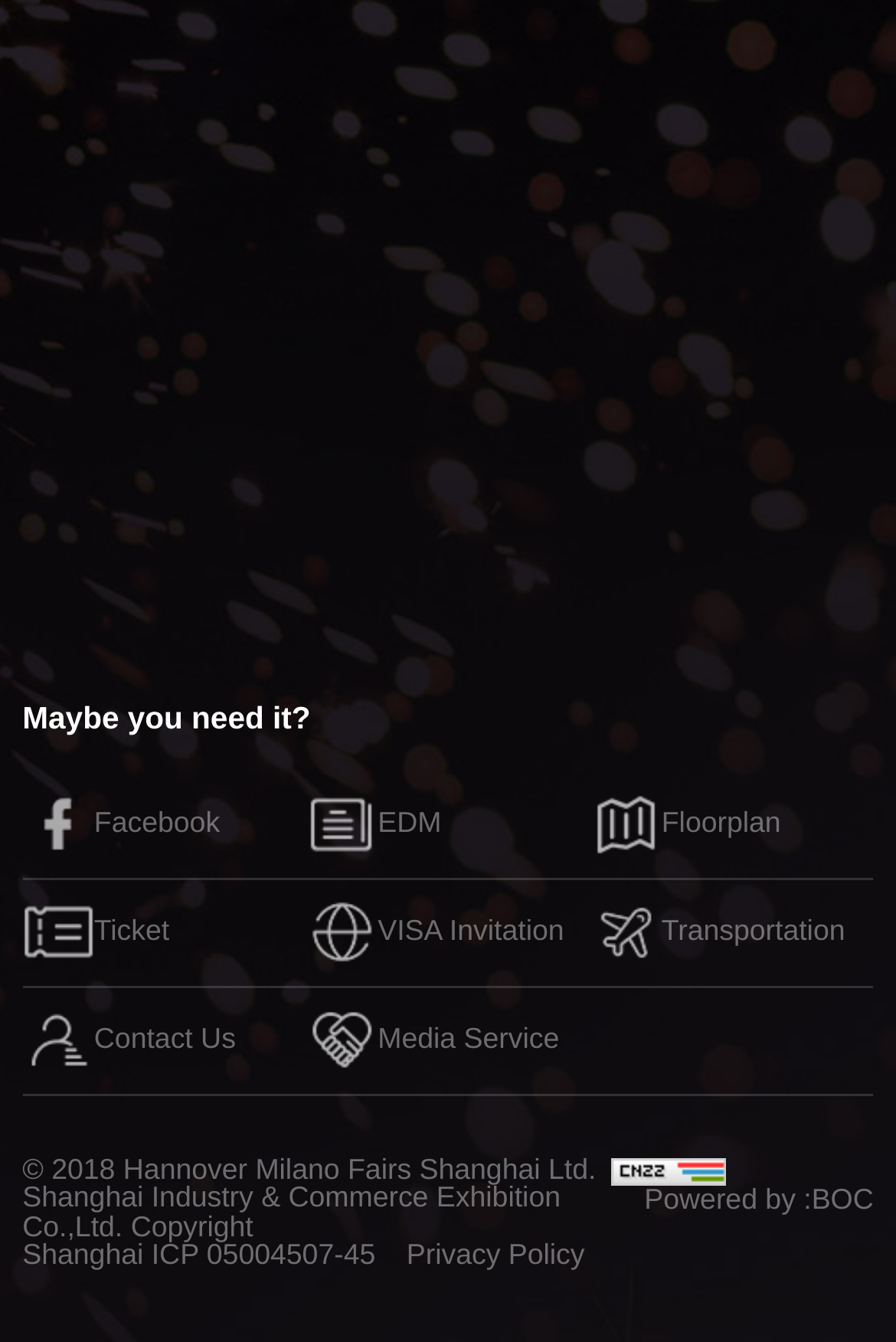How many images are there at the top of the page?
Please respond to the question with a detailed and thorough explanation.

There are two images at the top of the page, both of which display the company's logo and name.